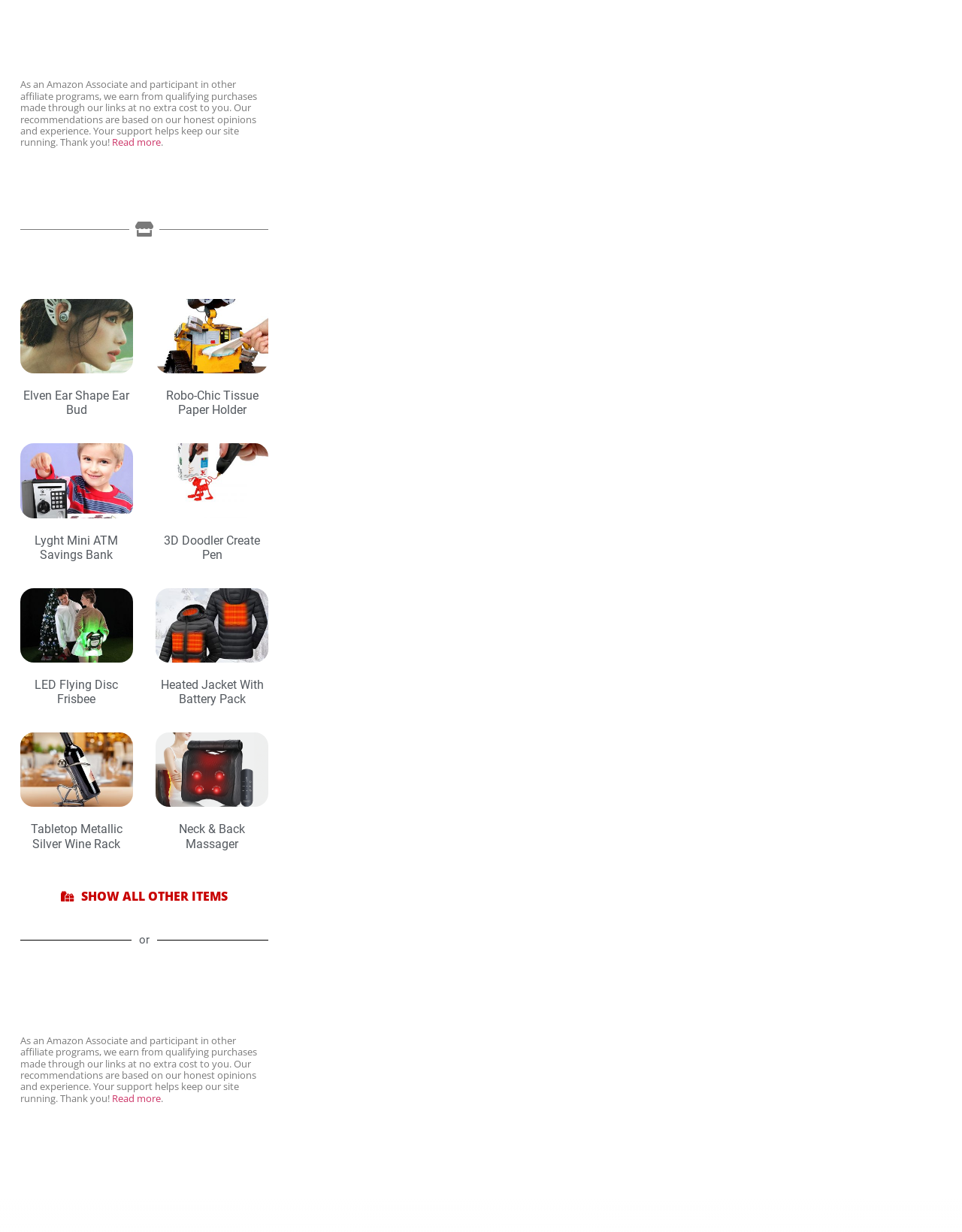Please predict the bounding box coordinates (top-left x, top-left y, bottom-right x, bottom-right y) for the UI element in the screenshot that fits the description: parent_node: LED Flying Disc Frisbee

[0.021, 0.477, 0.138, 0.538]